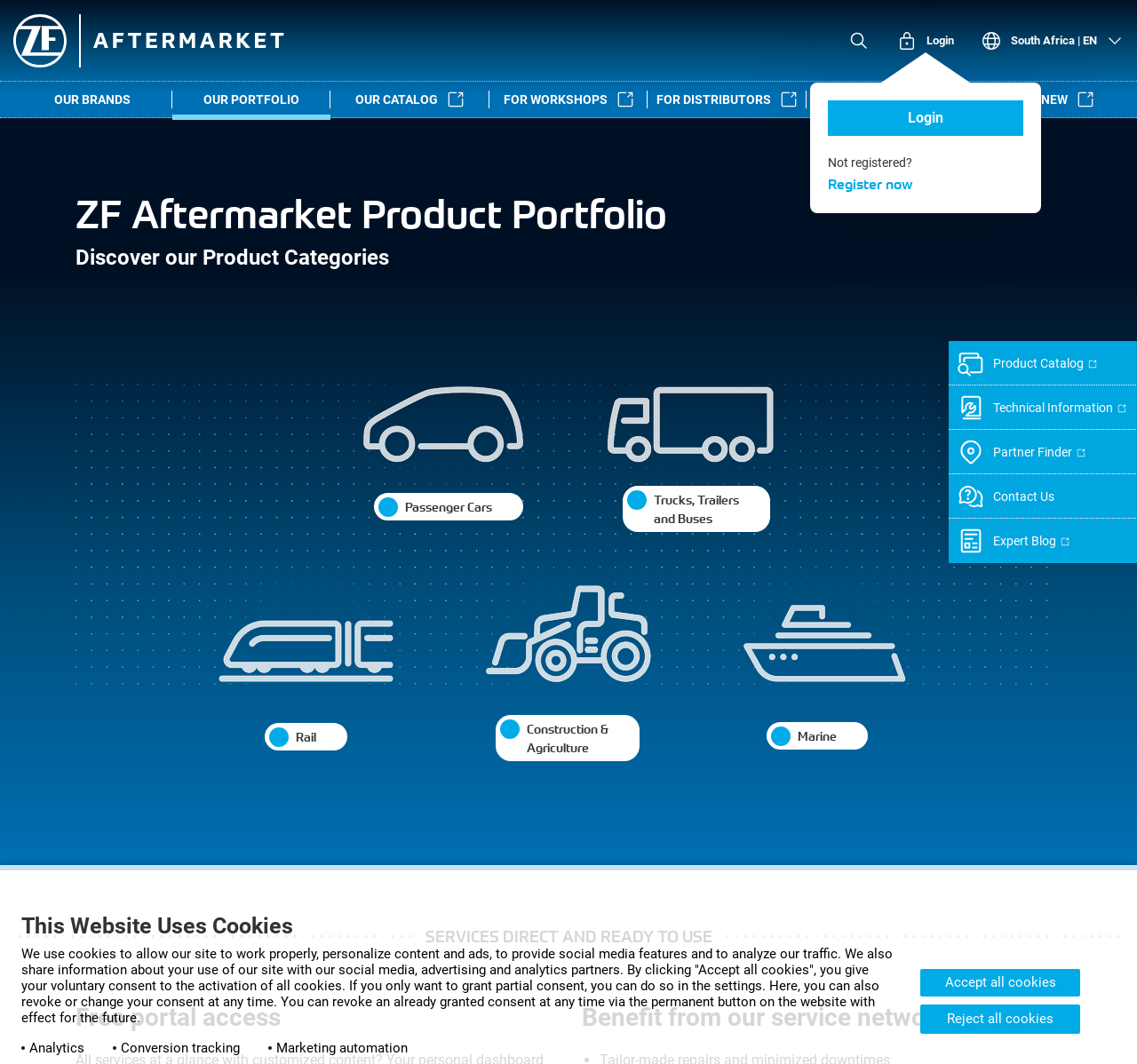Predict the bounding box of the UI element that fits this description: "Construction & Agriculture".

[0.436, 0.768, 0.562, 0.811]